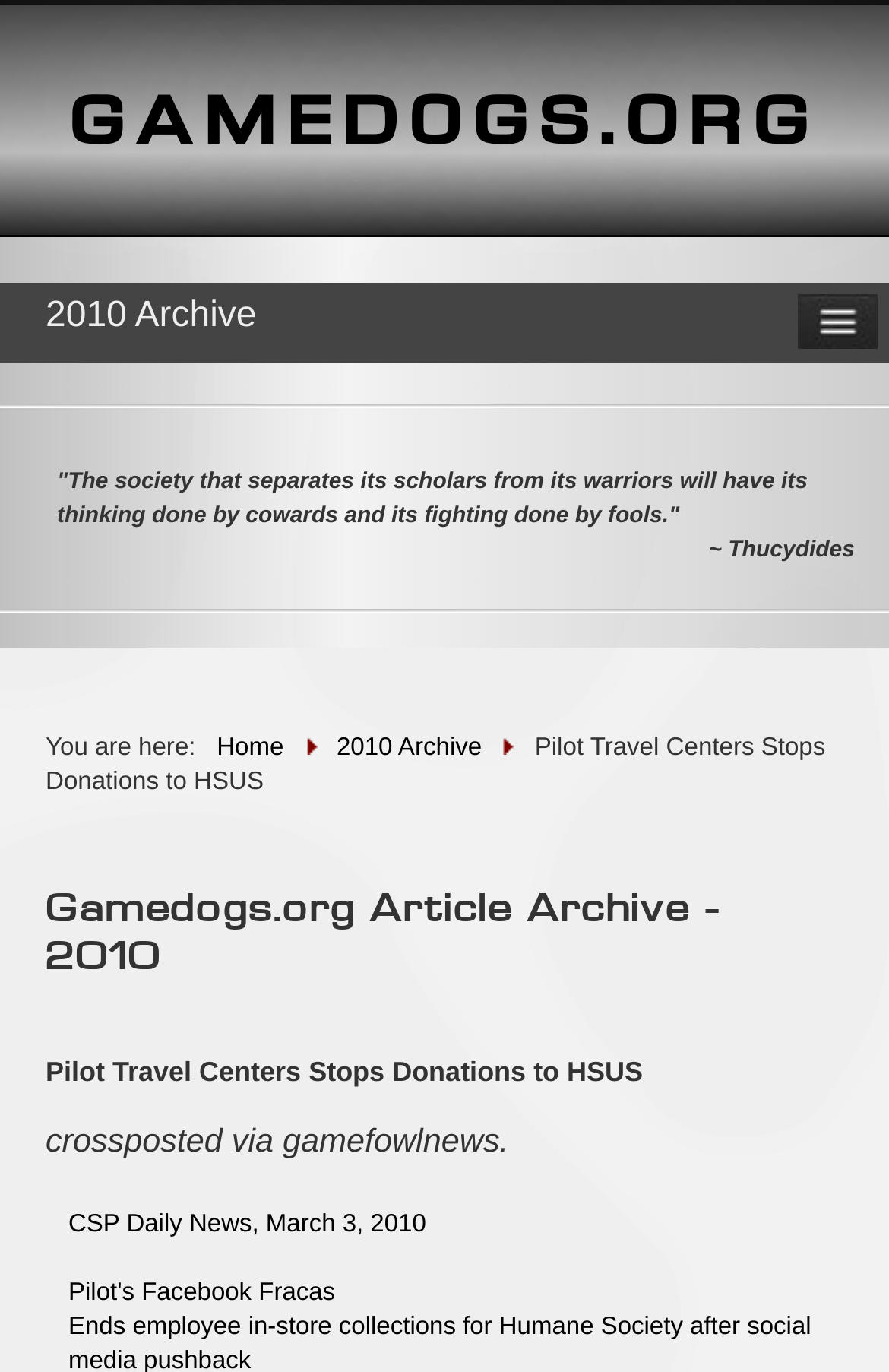Present a detailed account of what is displayed on the webpage.

The webpage is an archive of articles from 2010 on Gamedogs.org. At the top, there is a large heading "GAMEDOGS.ORG" with a link to the website. Below it, there is a smaller heading "2010 Archive". 

A quote from Thucydides is displayed prominently in the middle of the page, with the quote itself above the author's name. 

On the left side of the page, there is a navigation section with links to "Home" and "2010 Archive". Below this section, there is a title "Pilot Travel Centers Stops Donations to HSUS" which is also the title of the article. 

The main content of the webpage is divided into sections, with headings "Gamedogs.org Article Archive - 2010" and "Pilot Travel Centers Stops Donations to HSUS" indicating different parts of the article archive. At the bottom, there is a note stating that the article was "crossposted via gamefowlnews".